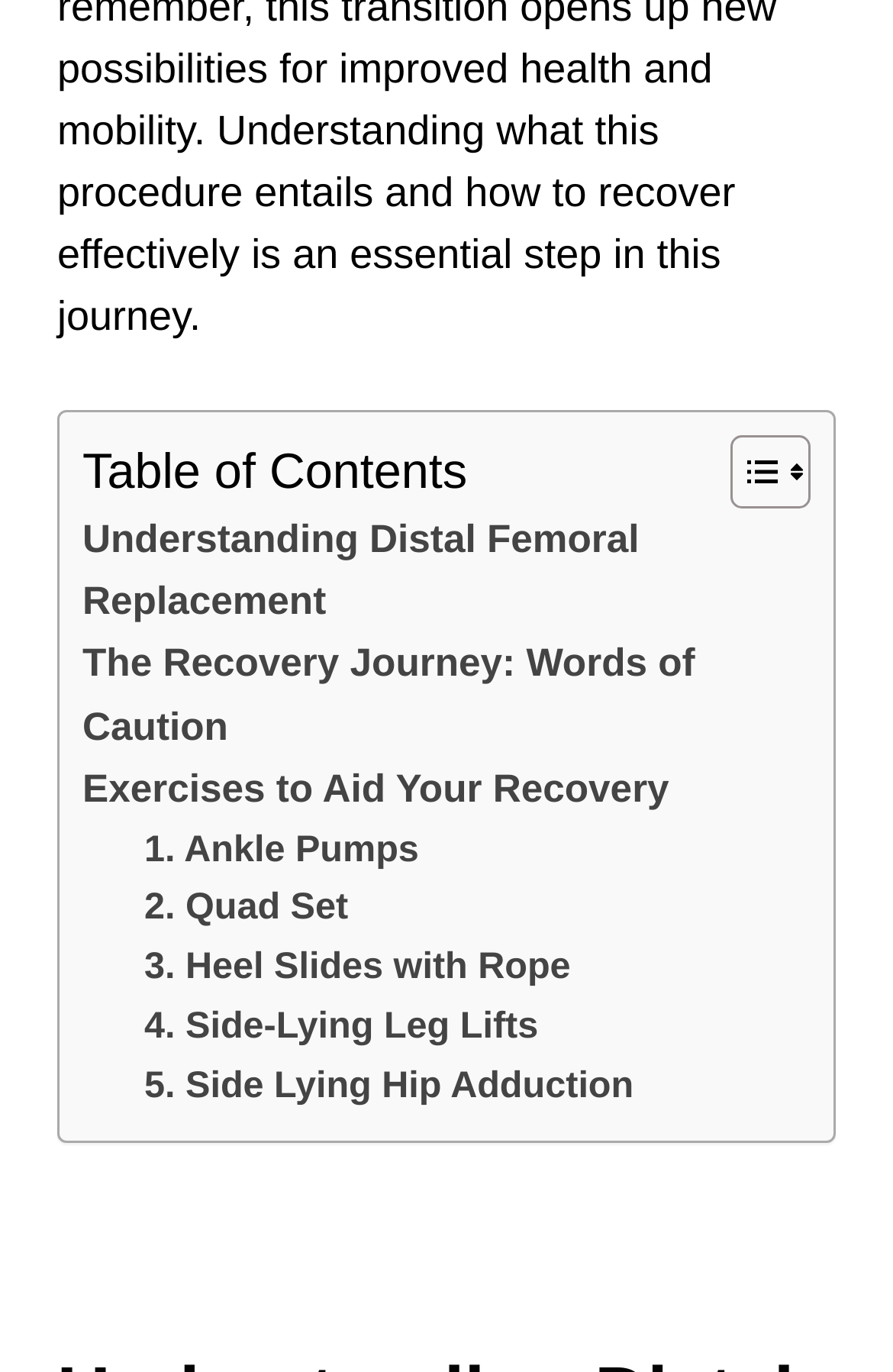What is the main topic of this webpage?
Examine the screenshot and reply with a single word or phrase.

Distal Femoral Replacement